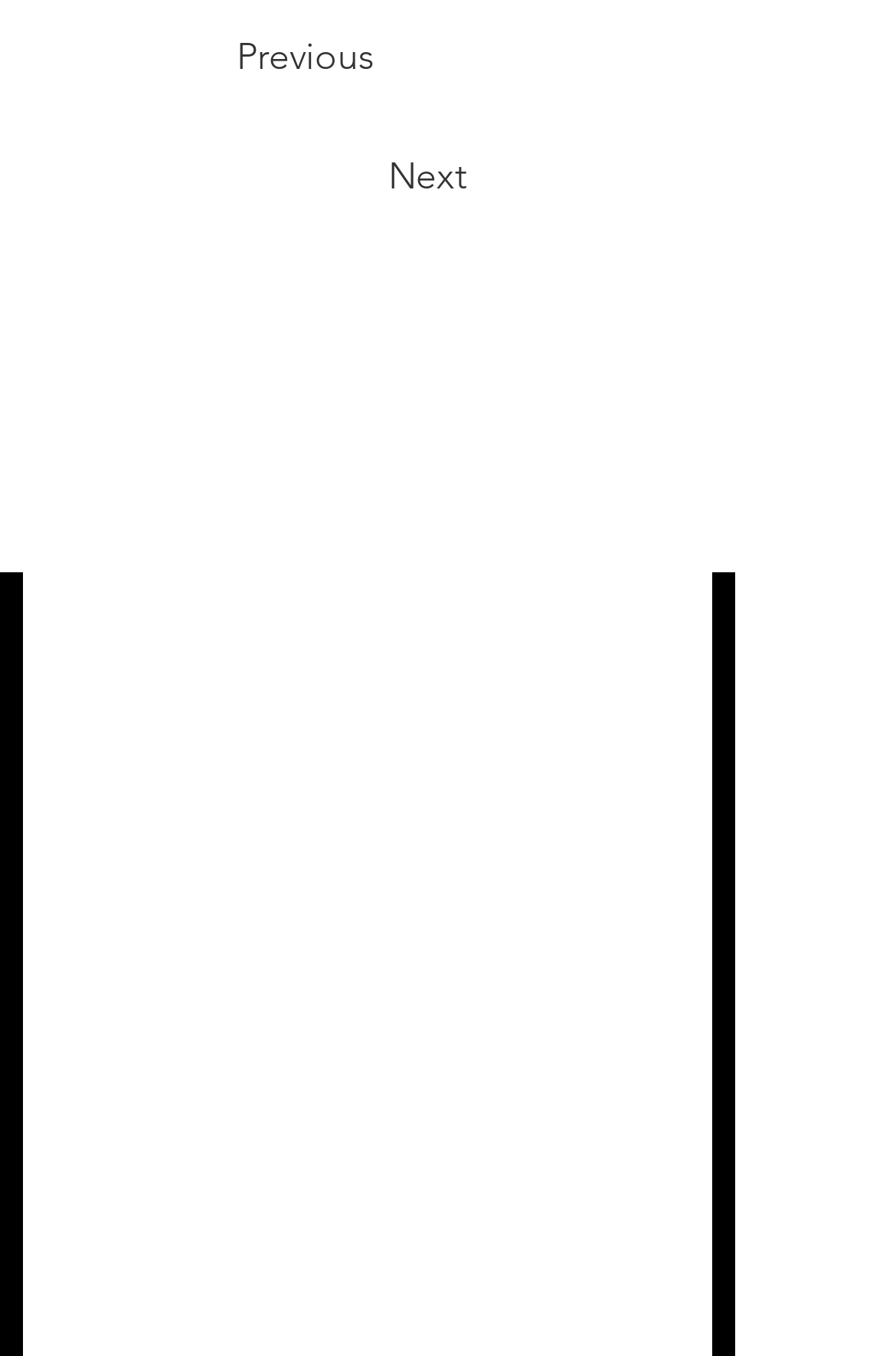Who created the website?
Please answer the question with a detailed response using the information from the screenshot.

I found the answer by looking at the StaticText element with the text 'Created by Weezy Lamb Design' located at [0.16, 0.842, 0.663, 0.881]. This text is likely to be the creator of the website.